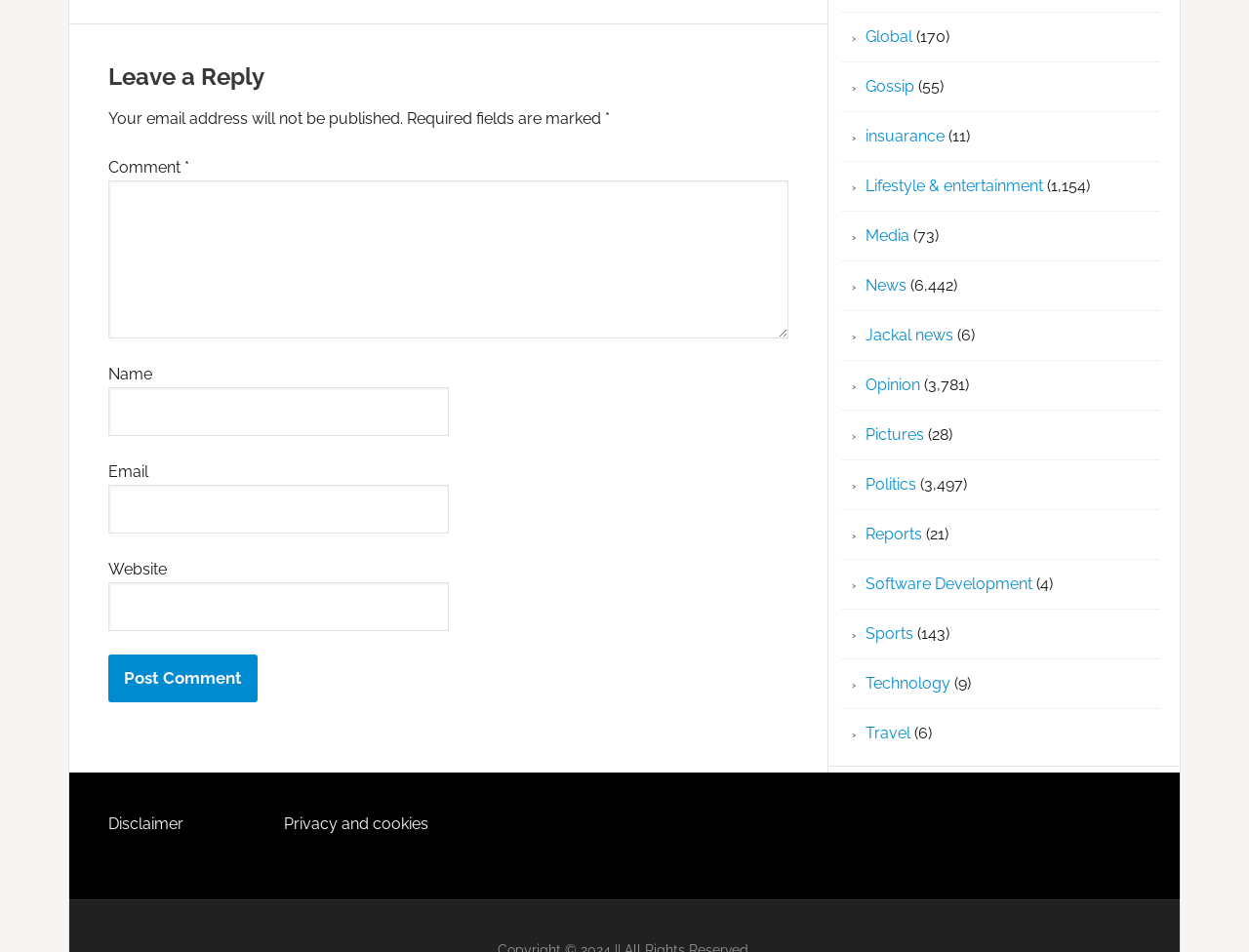Refer to the image and provide an in-depth answer to the question: 
What is the required information to post a comment?

The required information to post a comment can be determined by looking at the required fields marked with an asterisk (*) in the comment section, which are 'Name' and 'Comment'.